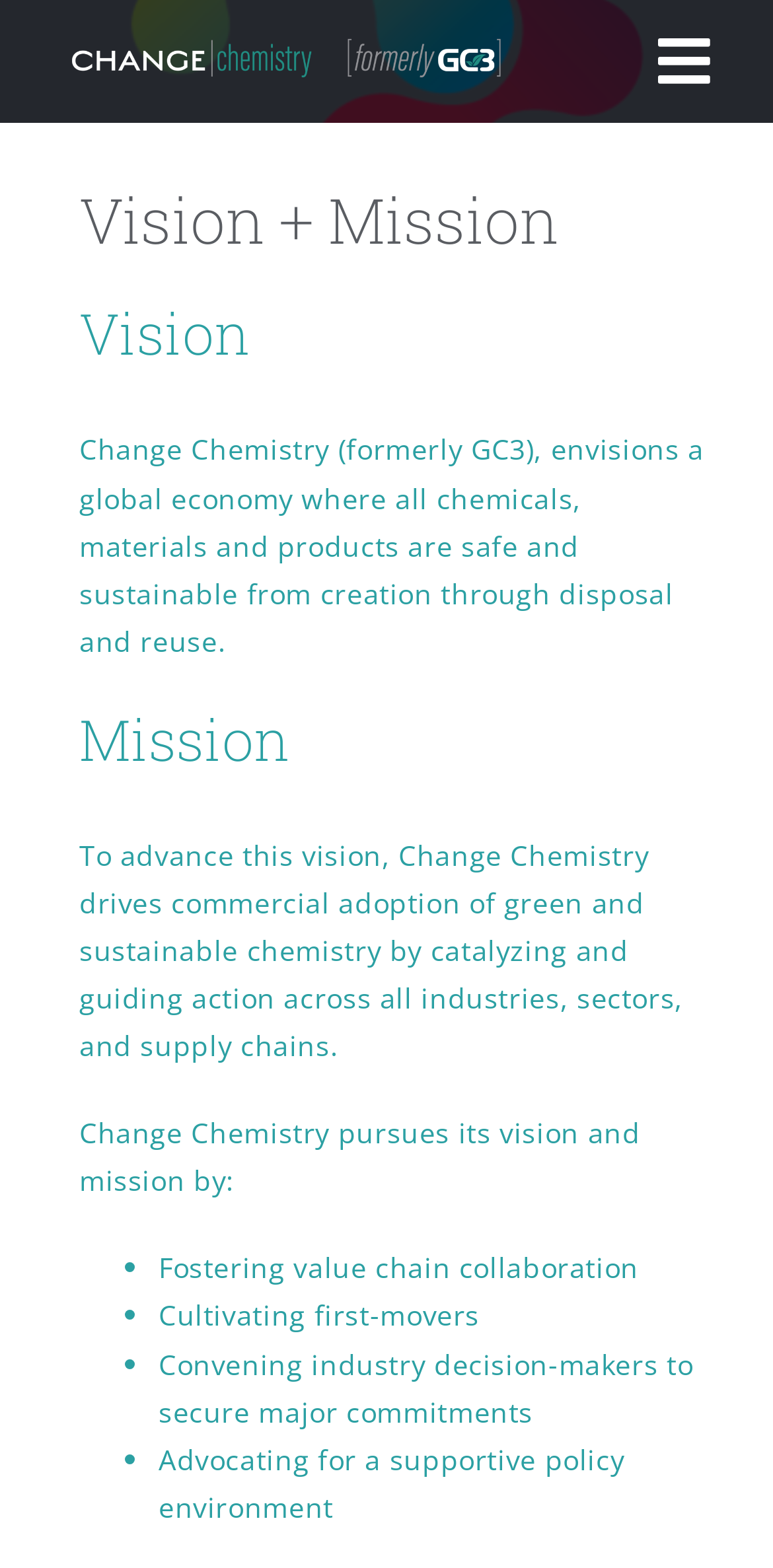Please identify the coordinates of the bounding box that should be clicked to fulfill this instruction: "Go to about page".

[0.0, 0.077, 1.0, 0.159]